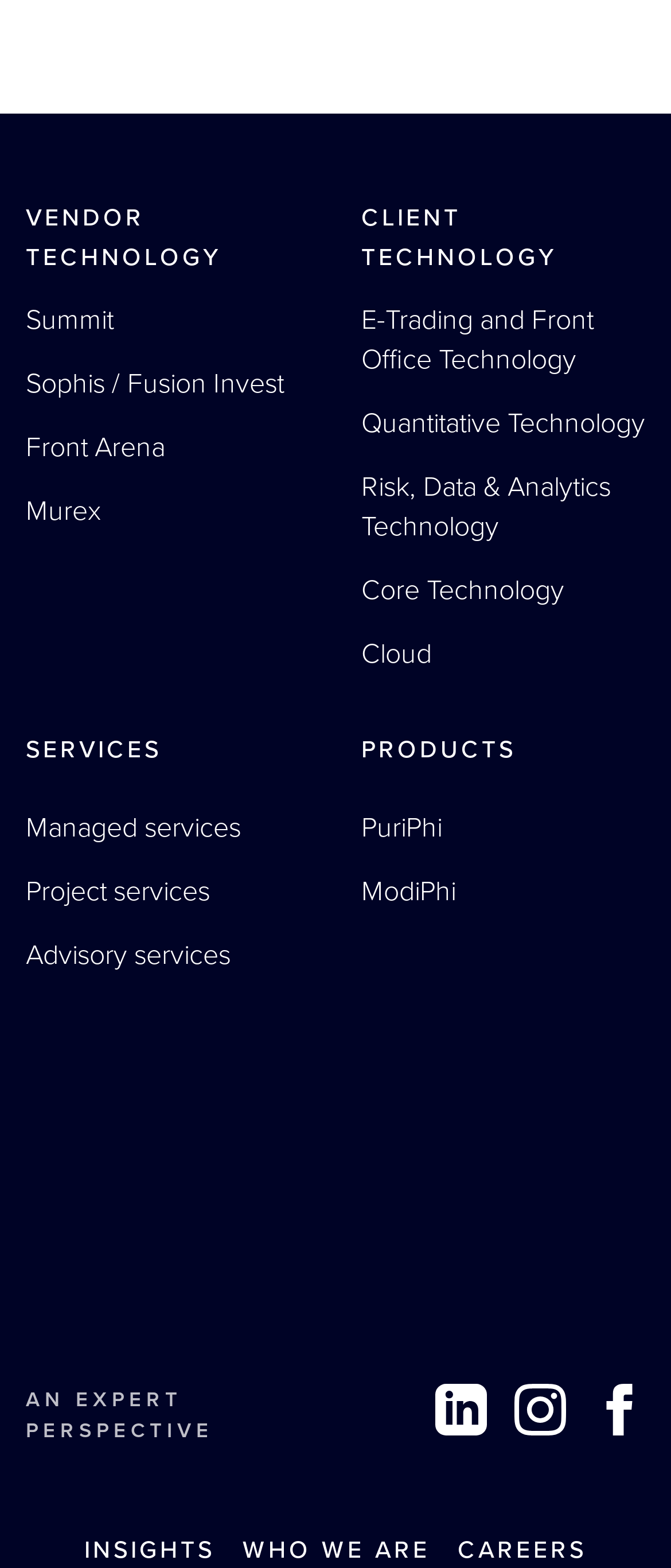What social media platforms are linked on the webpage?
Using the picture, provide a one-word or short phrase answer.

Linkedin, Instagram, Facebook